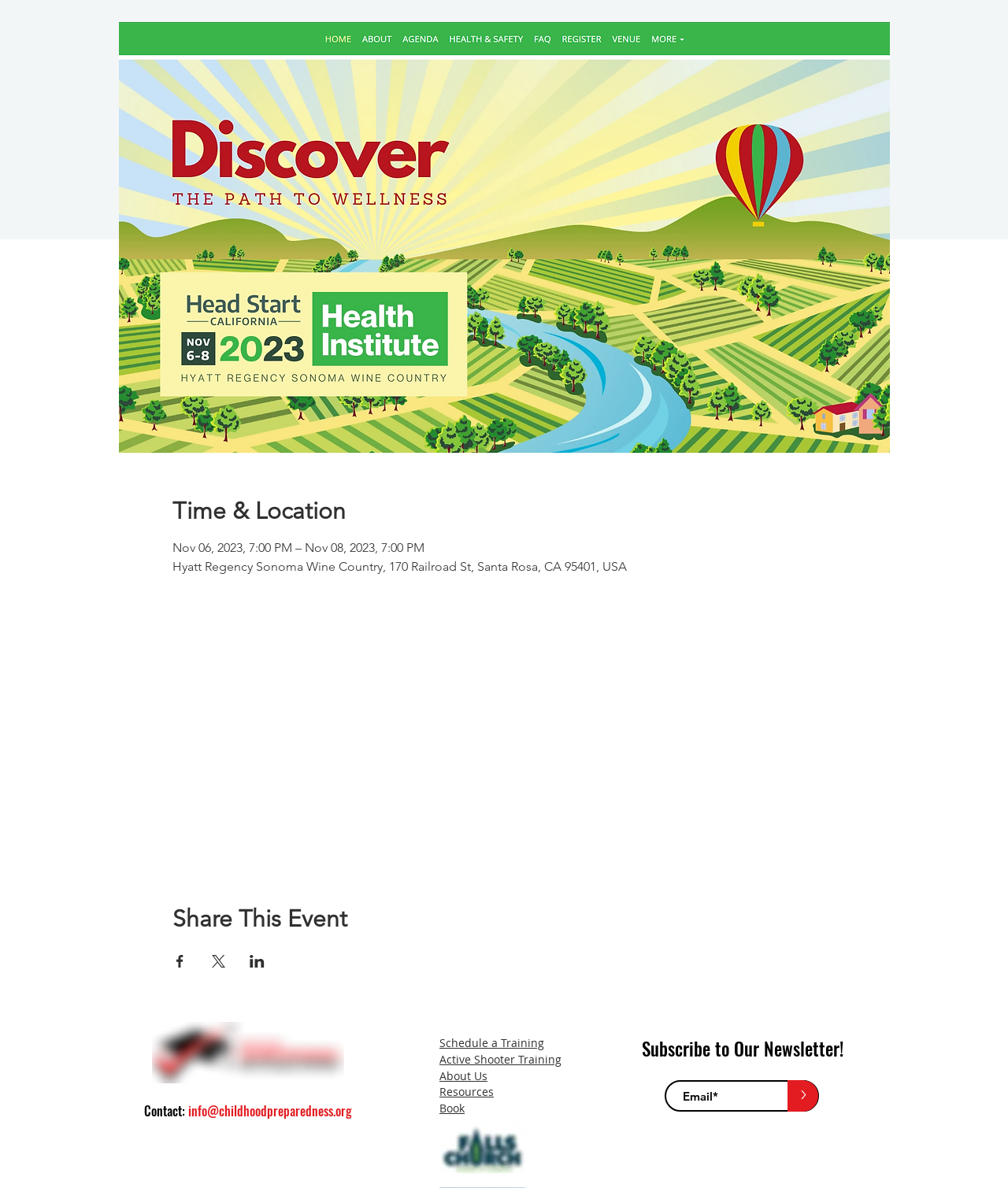Please provide the bounding box coordinates for the UI element as described: "aria-label="Email*" name="email" placeholder="Email*"". The coordinates must be four floats between 0 and 1, represented as [left, top, right, bottom].

[0.659, 0.909, 0.812, 0.936]